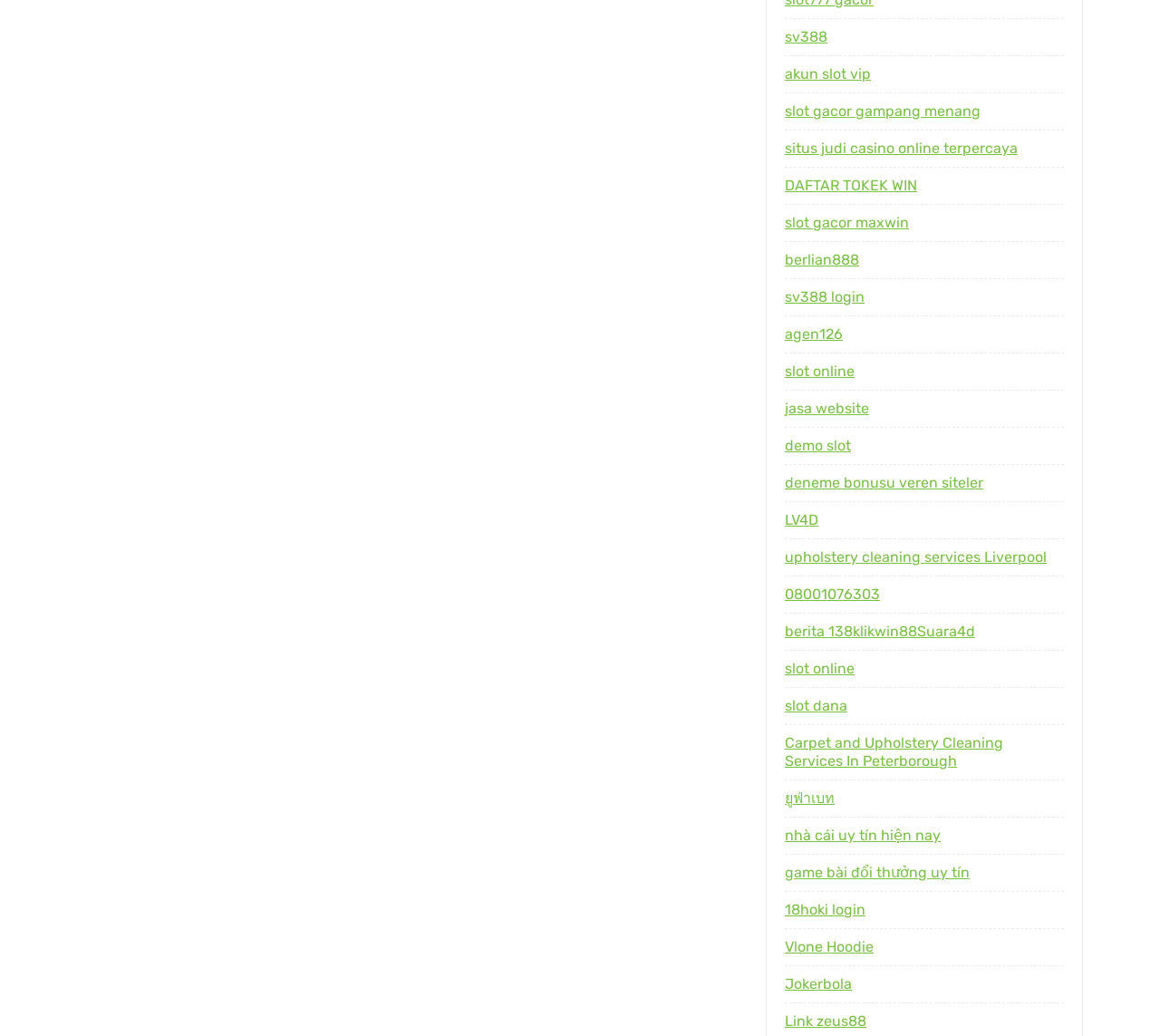Extract the bounding box coordinates of the UI element described by: "deneme bonusu veren siteler". The coordinates should include four float numbers ranging from 0 to 1, e.g., [left, top, right, bottom].

[0.677, 0.458, 0.848, 0.474]